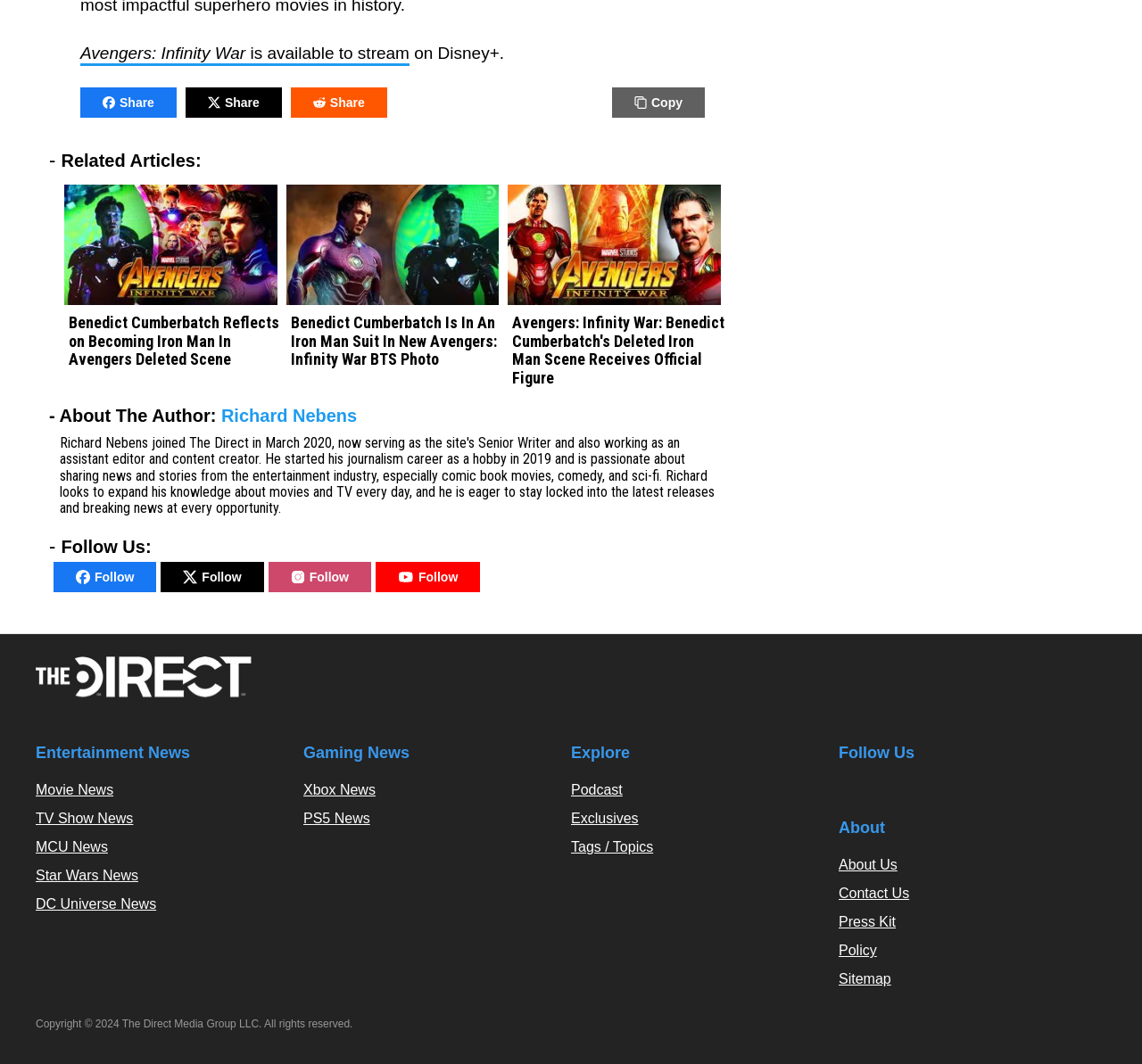How many 'Share' links are there on the webpage?
Provide a short answer using one word or a brief phrase based on the image.

3